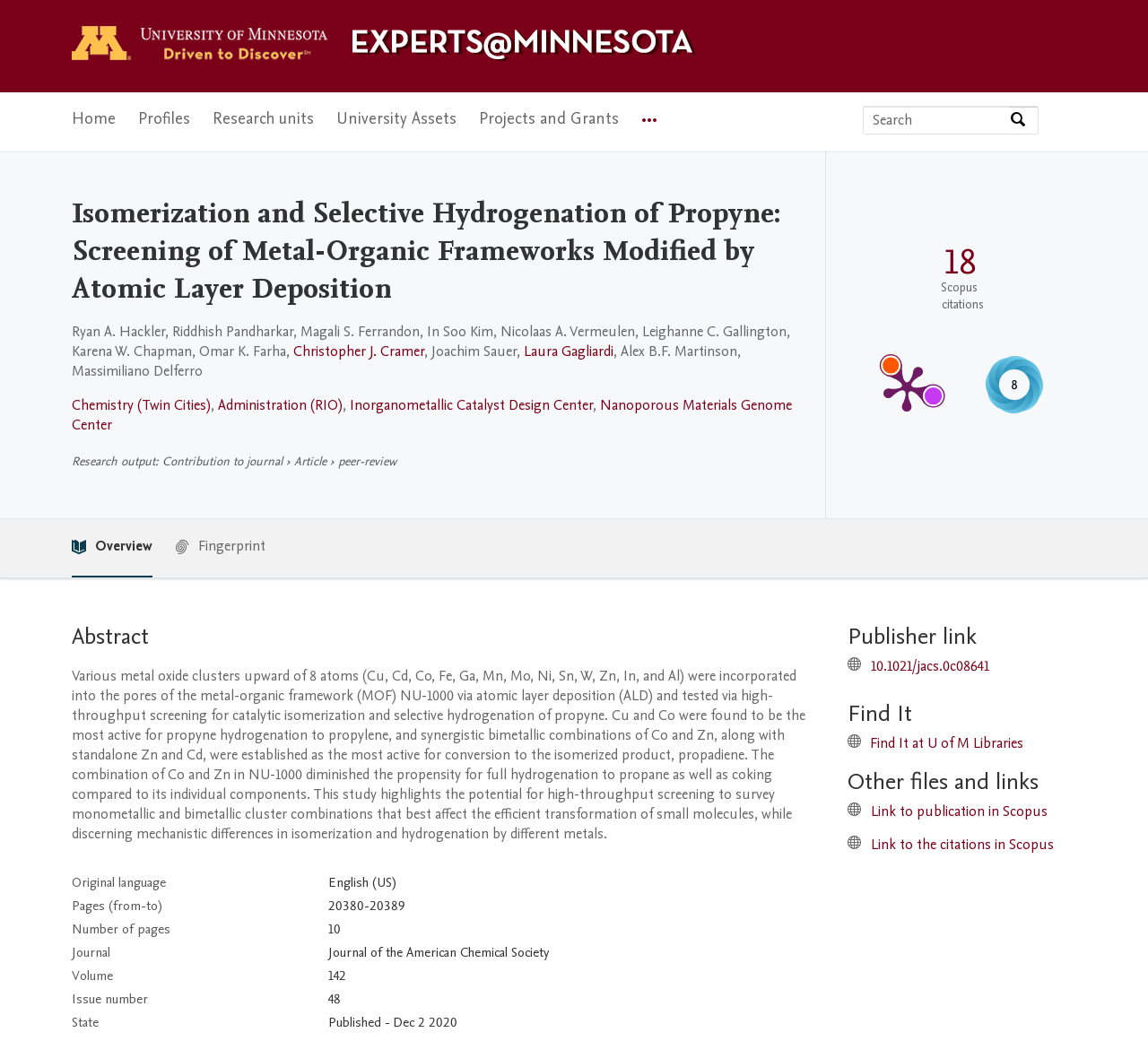Bounding box coordinates are specified in the format (top-left x, top-left y, bottom-right x, bottom-right y). All values are floating point numbers bounded between 0 and 1. Please provide the bounding box coordinate of the region this sentence describes: Link to publication in Scopus

[0.759, 0.77, 0.913, 0.789]